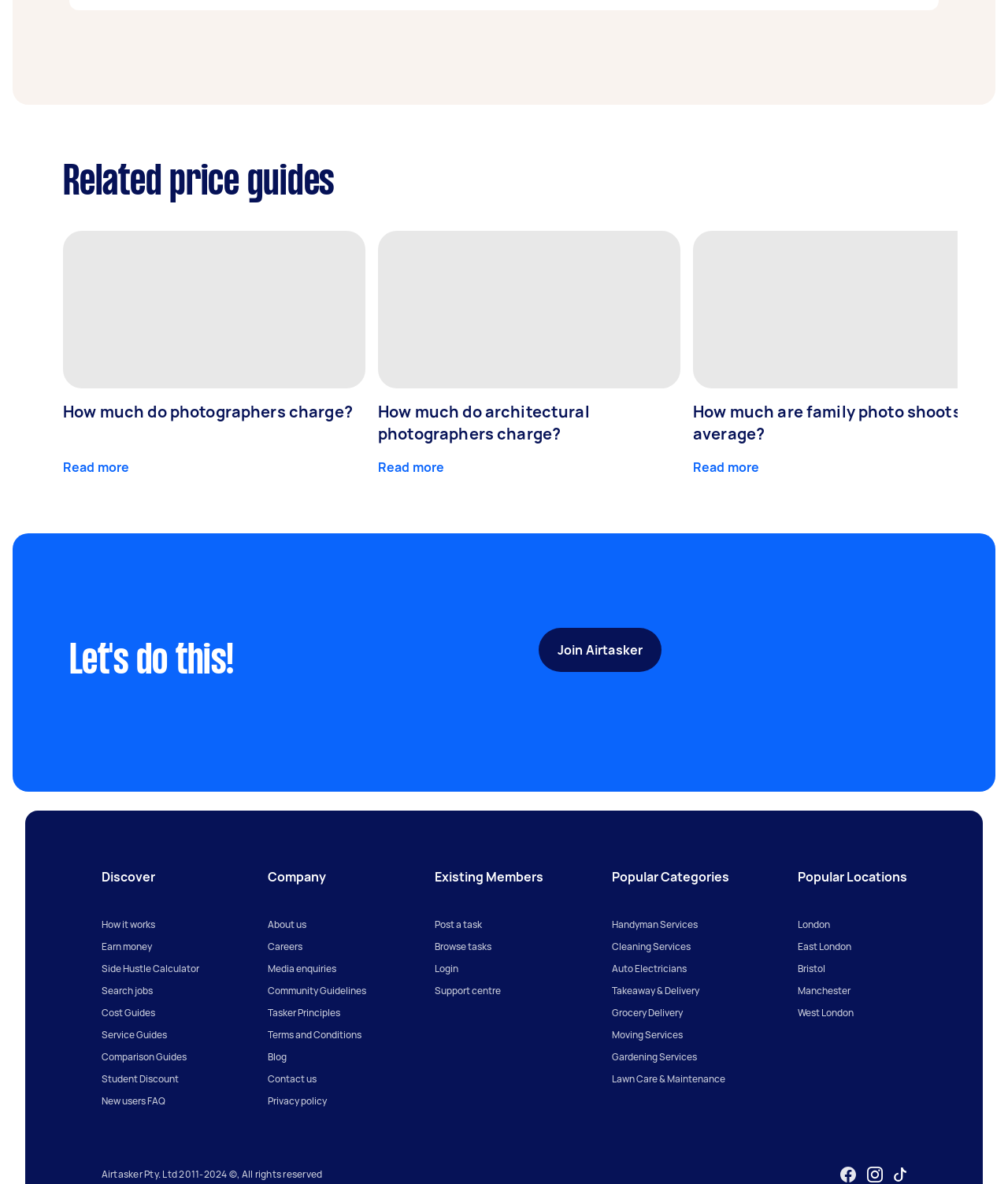How many social media links are there at the bottom of the webpage?
From the screenshot, provide a brief answer in one word or phrase.

3